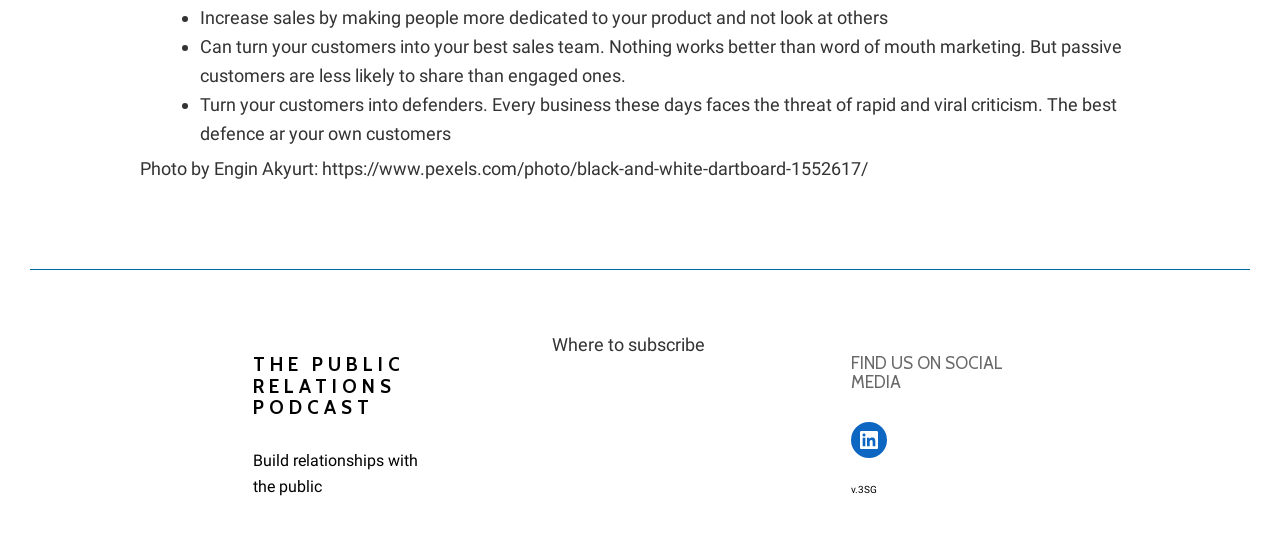What is the theme of the image mentioned on the webpage?
Using the image as a reference, deliver a detailed and thorough answer to the question.

The webpage mentions a photo by Engin Akyurt and provides a link to the image, which is described as a 'black and white dartboard'.